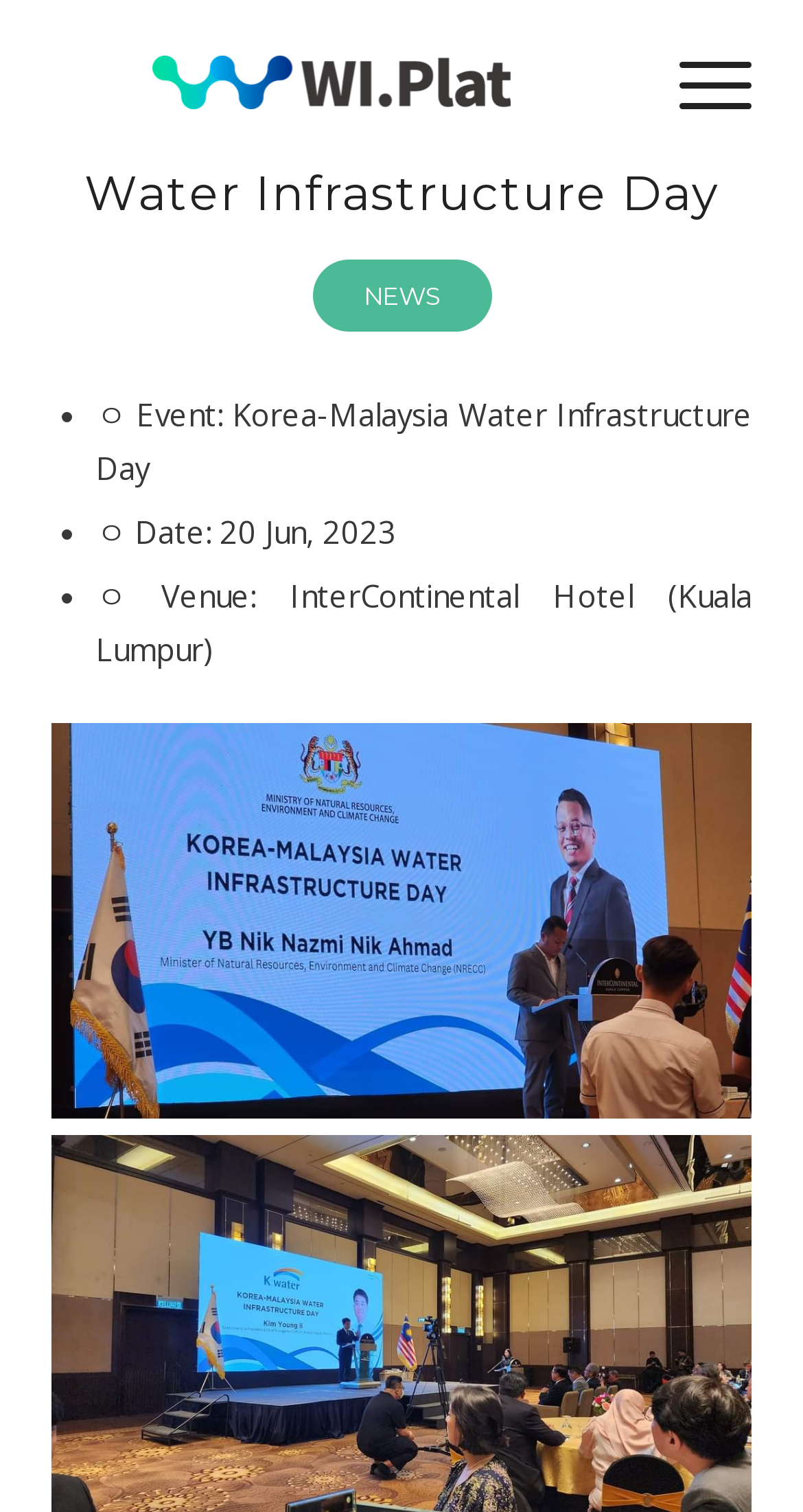Describe all visible elements and their arrangement on the webpage.

The webpage appears to be an event page for the "Korea-Malaysia Water Infrastructure Day" organized by K-water. At the top left, there is a logo image of "Wiplat En Site" with a link to the site. Next to it, there is a menu item labeled "Menu". 

Below the logo, there is a header section that spans the entire width of the page. It contains the title "[K-Water] Korea-Malaysia Water Infrastructure Day" in a large font size. Underneath the title, there is a link labeled "NEWS" positioned at the top center of the page.

The main content of the page is organized in a list format with three list items, each marked with a bullet point. The first list item describes the event, the second lists the date as "20 Jun, 2023", and the third specifies the venue as "InterContinental Hotel (Kuala Lumpur)". These list items are positioned at the top center of the page, below the "NEWS" link.

At the bottom of the page, there is a large image that spans the entire width of the page. The image is likely related to the event or the venue.